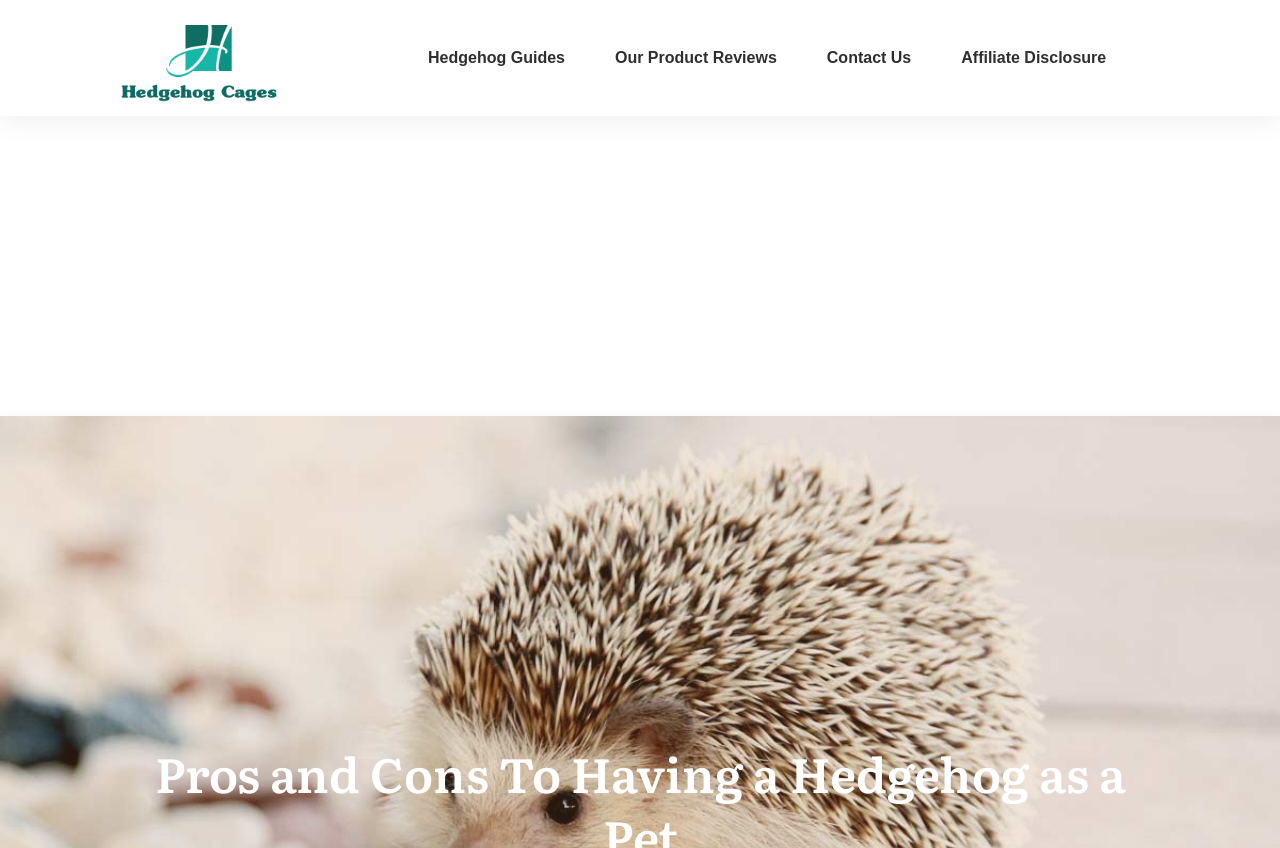Find the coordinates for the bounding box of the element with this description: "parent_node: Suchen nach: value="Suche"".

None